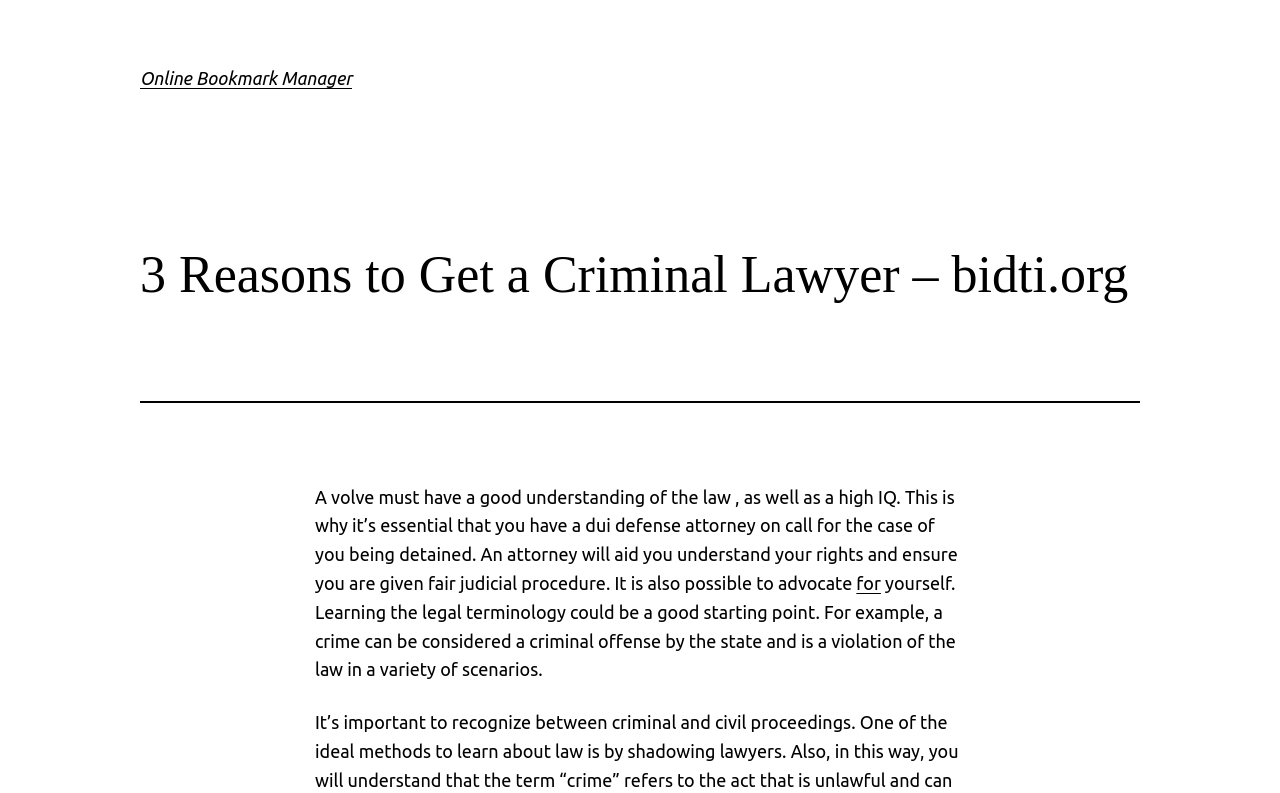What is the role of an attorney in a criminal case?
Using the visual information, answer the question in a single word or phrase.

To ensure fair judicial procedure